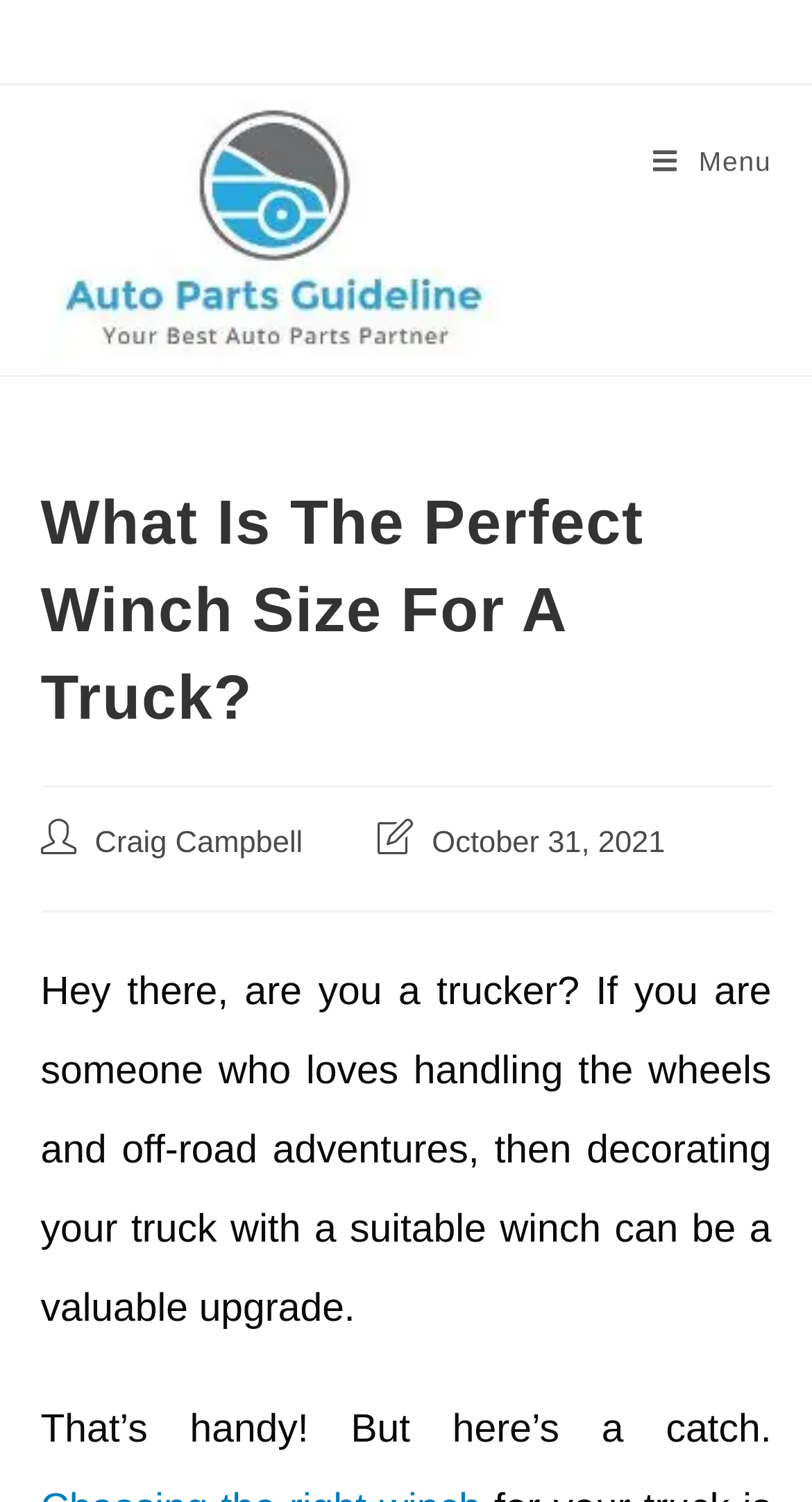When was this post last modified?
Deliver a detailed and extensive answer to the question.

The post's last modified date can be found by looking at the 'Post last modified:' section, which is located below the main heading. The text 'October 31, 2021' indicates the date when the post was last modified.